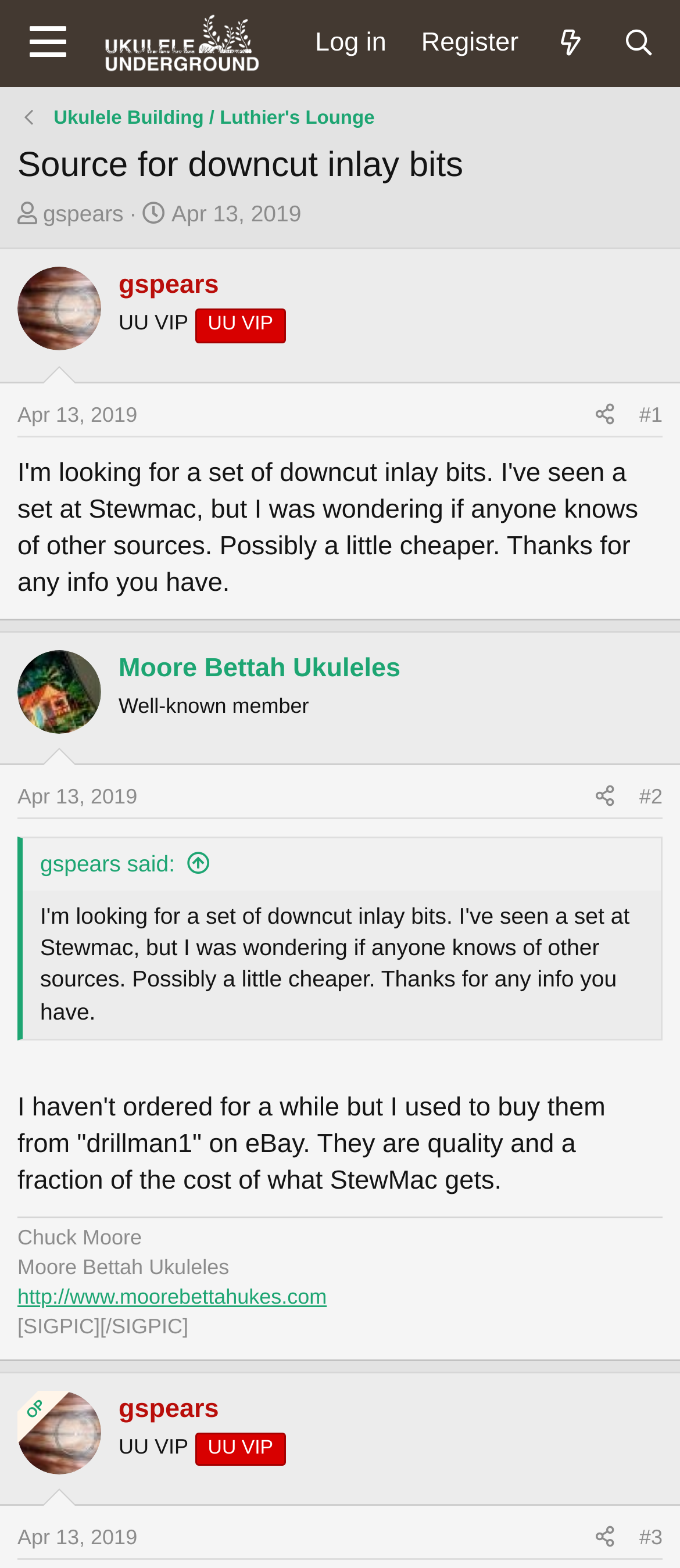Specify the bounding box coordinates for the region that must be clicked to perform the given instruction: "Read the post by Moore Bettah Ukuleles".

[0.026, 0.414, 0.149, 0.467]